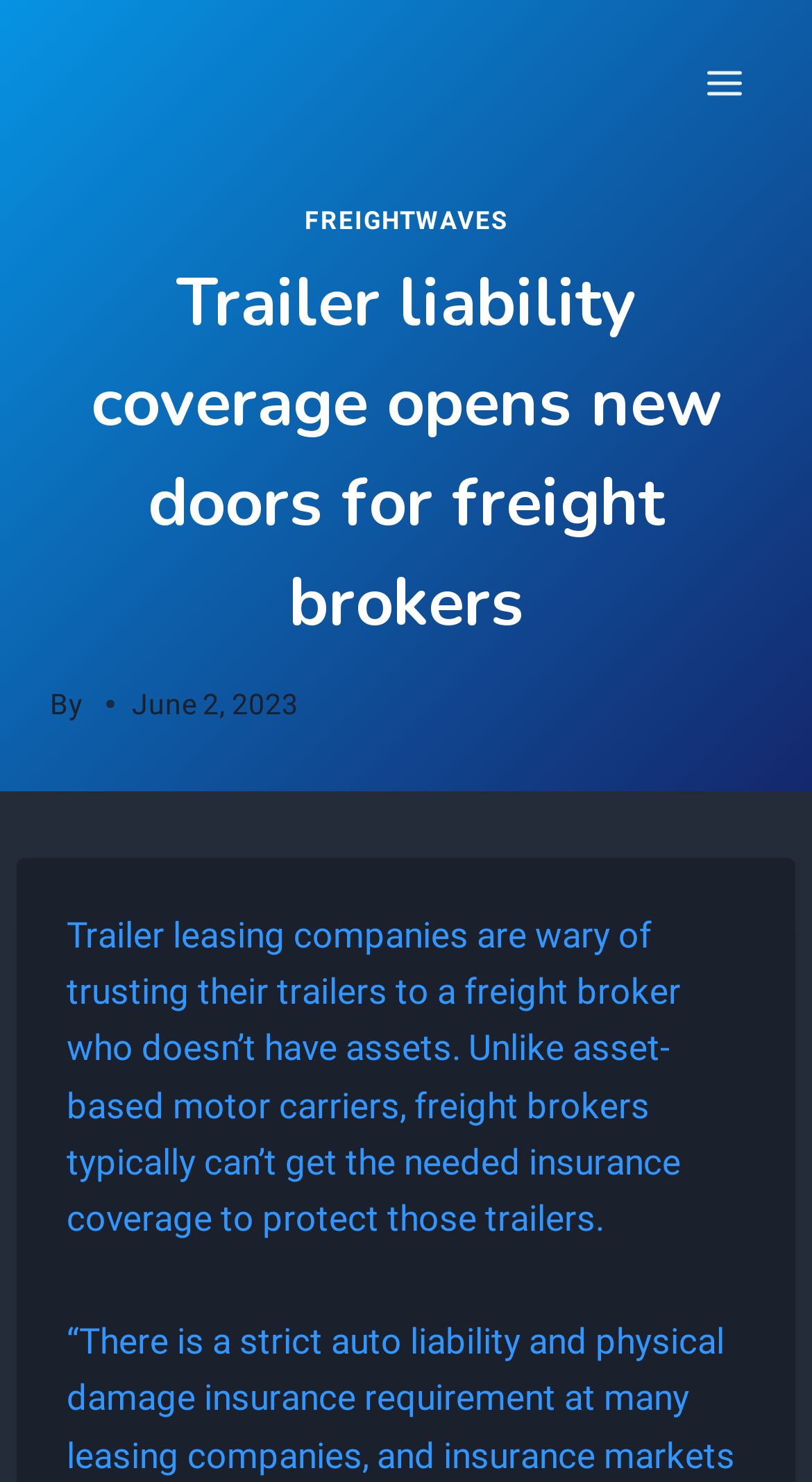What is the author of the article?
Using the visual information, reply with a single word or short phrase.

Not specified